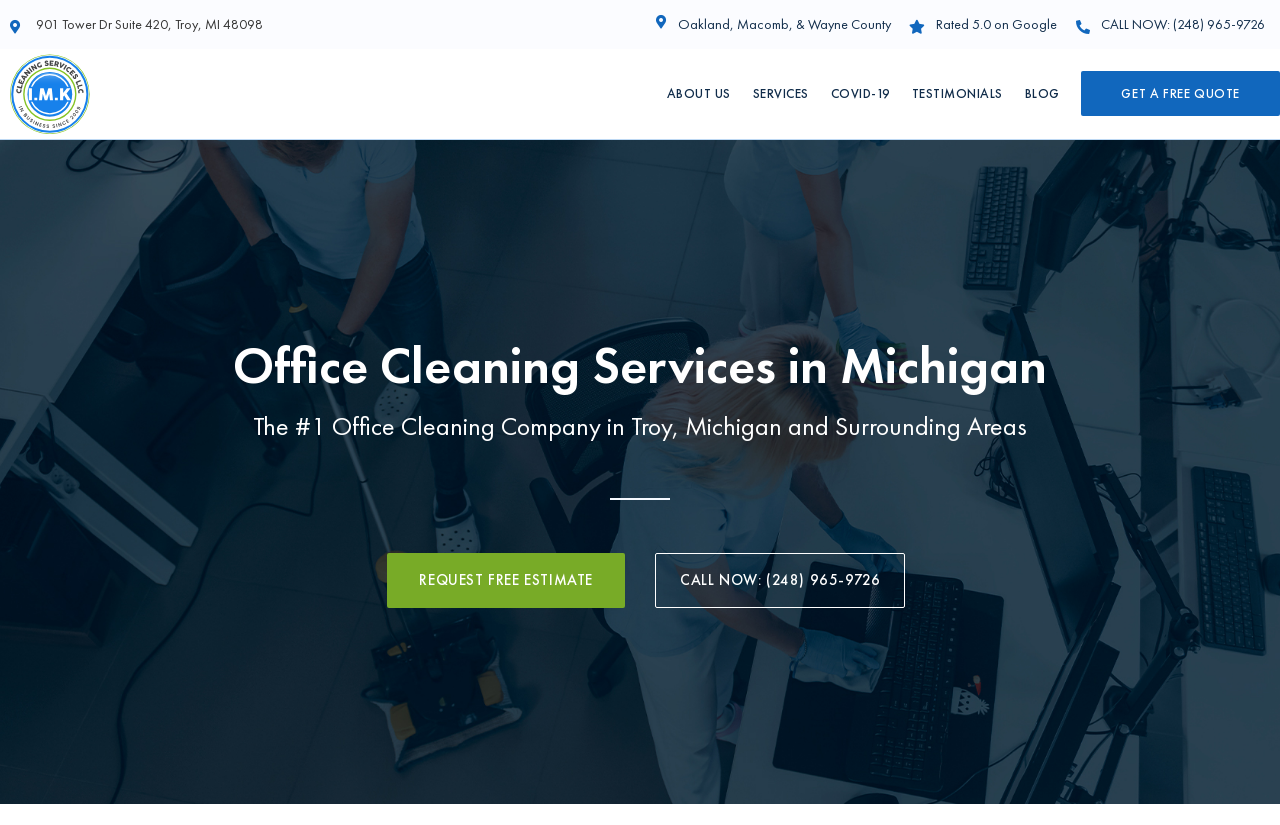What is the company's phone number?
Please answer the question with a detailed response using the information from the screenshot.

I found the company's phone number by looking at the links on the webpage. There are two instances of the phone number, one in the top section and another in the middle section. The phone number is (248) 965-9726.